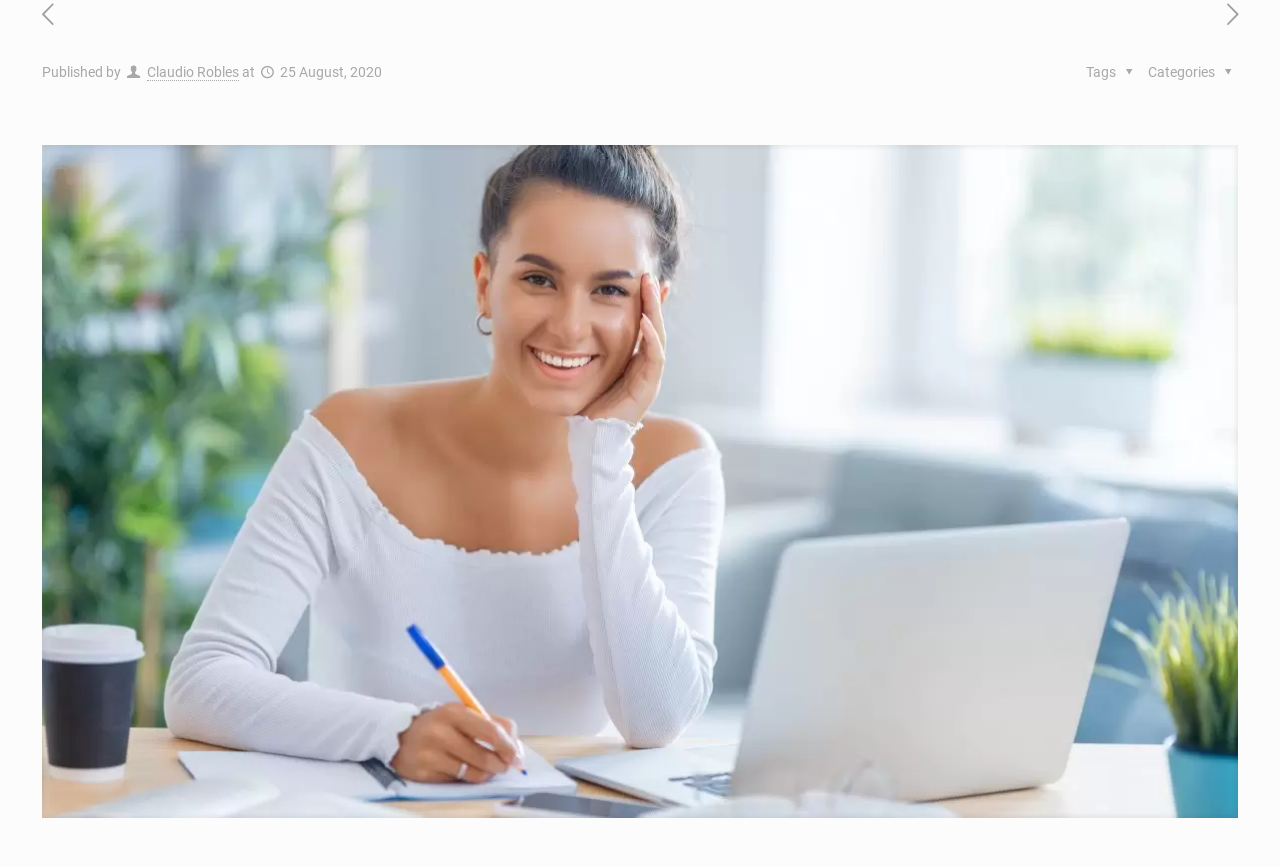Given the element description, predict the bounding box coordinates in the format (top-left x, top-left y, bottom-right x, bottom-right y). Make sure all values are between 0 and 1. Here is the element description: Claudio Robles

[0.115, 0.074, 0.186, 0.093]